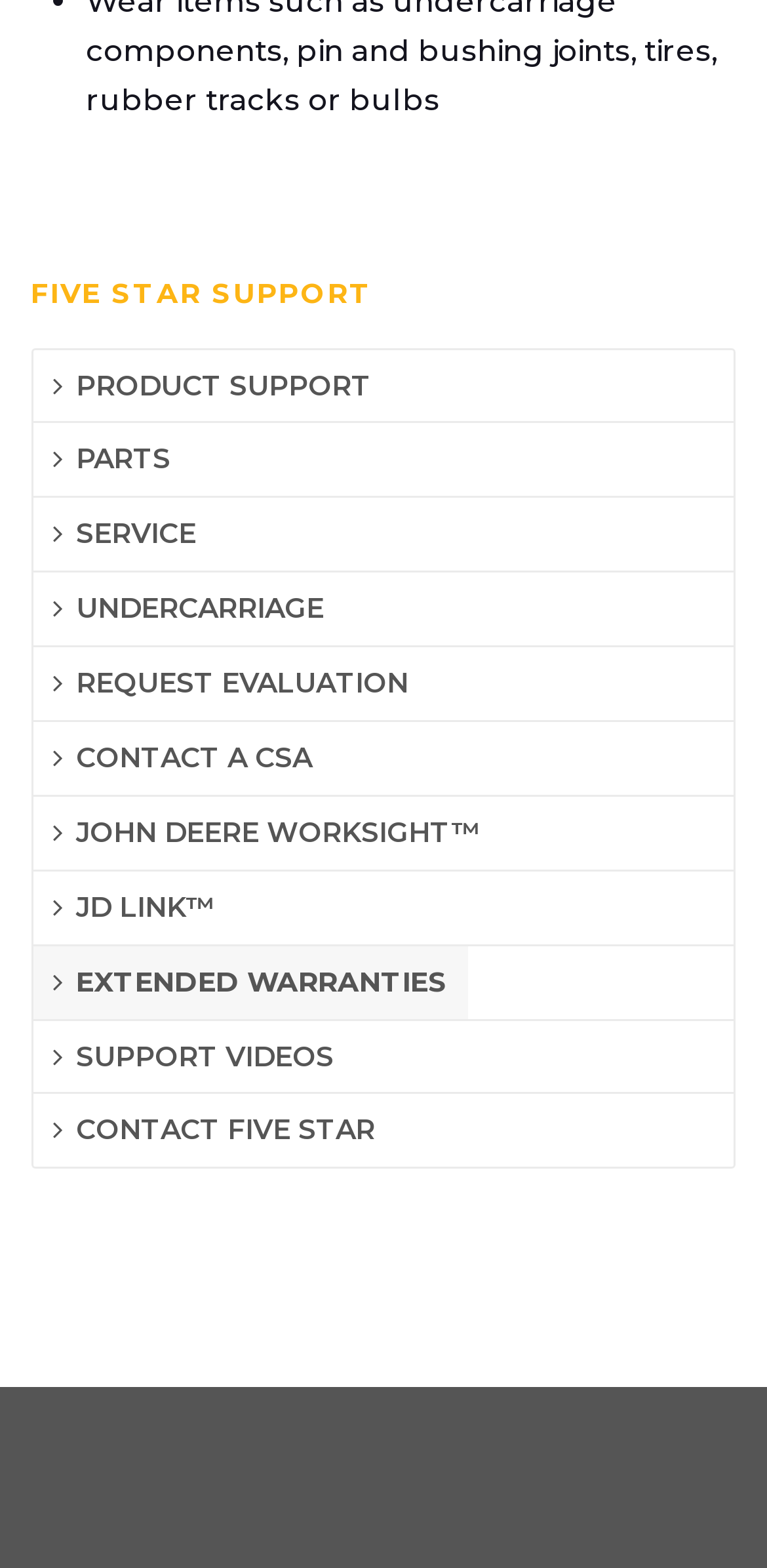Pinpoint the bounding box coordinates of the clickable element needed to complete the instruction: "View expert profile of Fuhrmann-Riebel, Hanna". The coordinates should be provided as four float numbers between 0 and 1: [left, top, right, bottom].

None